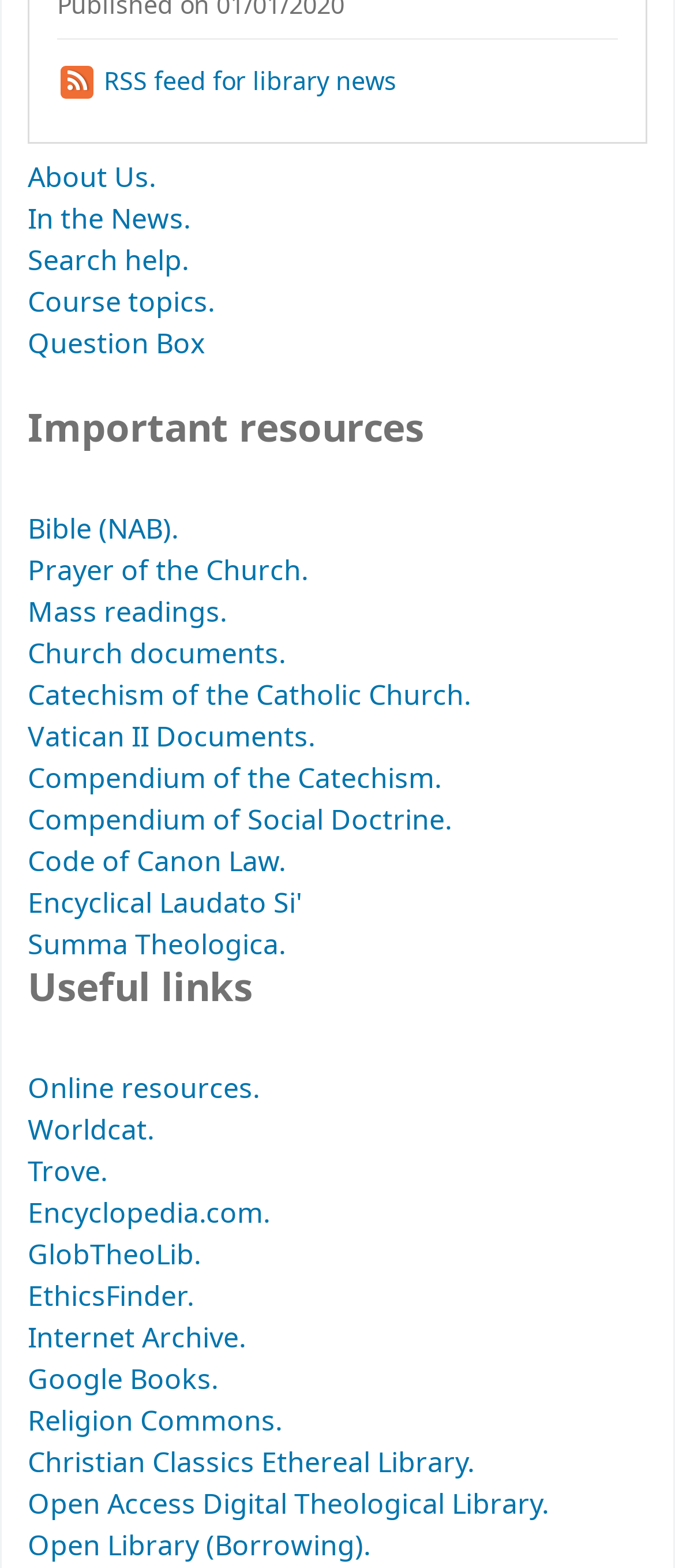Locate the bounding box coordinates of the element to click to perform the following action: 'Search for help'. The coordinates should be given as four float values between 0 and 1, in the form of [left, top, right, bottom].

[0.041, 0.154, 0.279, 0.18]